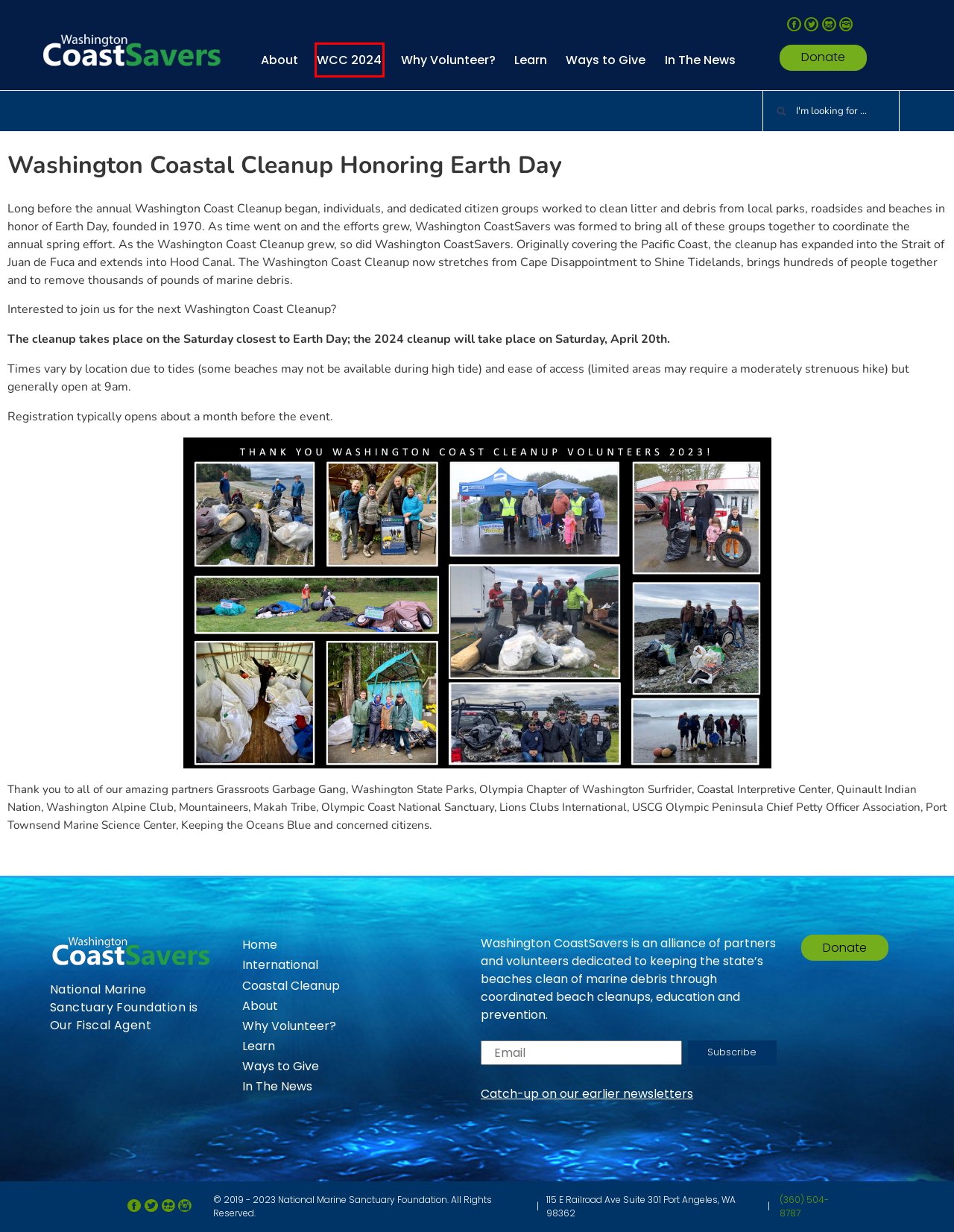You are provided with a screenshot of a webpage that has a red bounding box highlighting a UI element. Choose the most accurate webpage description that matches the new webpage after clicking the highlighted element. Here are your choices:
A. Washington CoastSavers
B. International Coastal Cleanup | Washington CoastSavers
C. Newsletter Archives | Washington CoastSavers
D. Learn | Washington CoastSavers
E. WCC 2024 | Washington CoastSavers
F. Ways to Give | Washington CoastSavers
G. Why Volunteer? | Washington CoastSavers
H. In The News | Washington CoastSavers

E